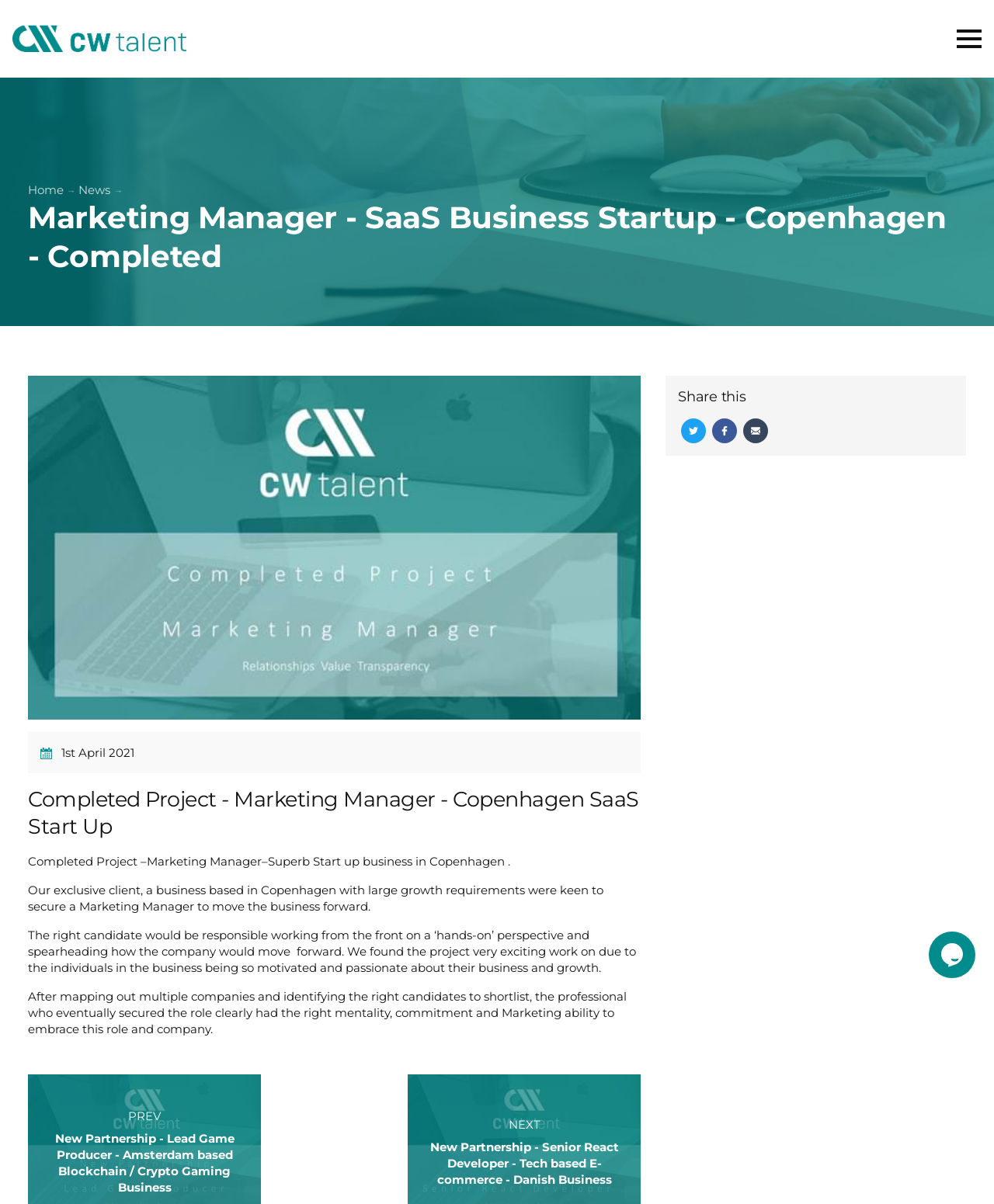Determine the bounding box coordinates for the area that needs to be clicked to fulfill this task: "Visit the blog". The coordinates must be given as four float numbers between 0 and 1, i.e., [left, top, right, bottom].

None